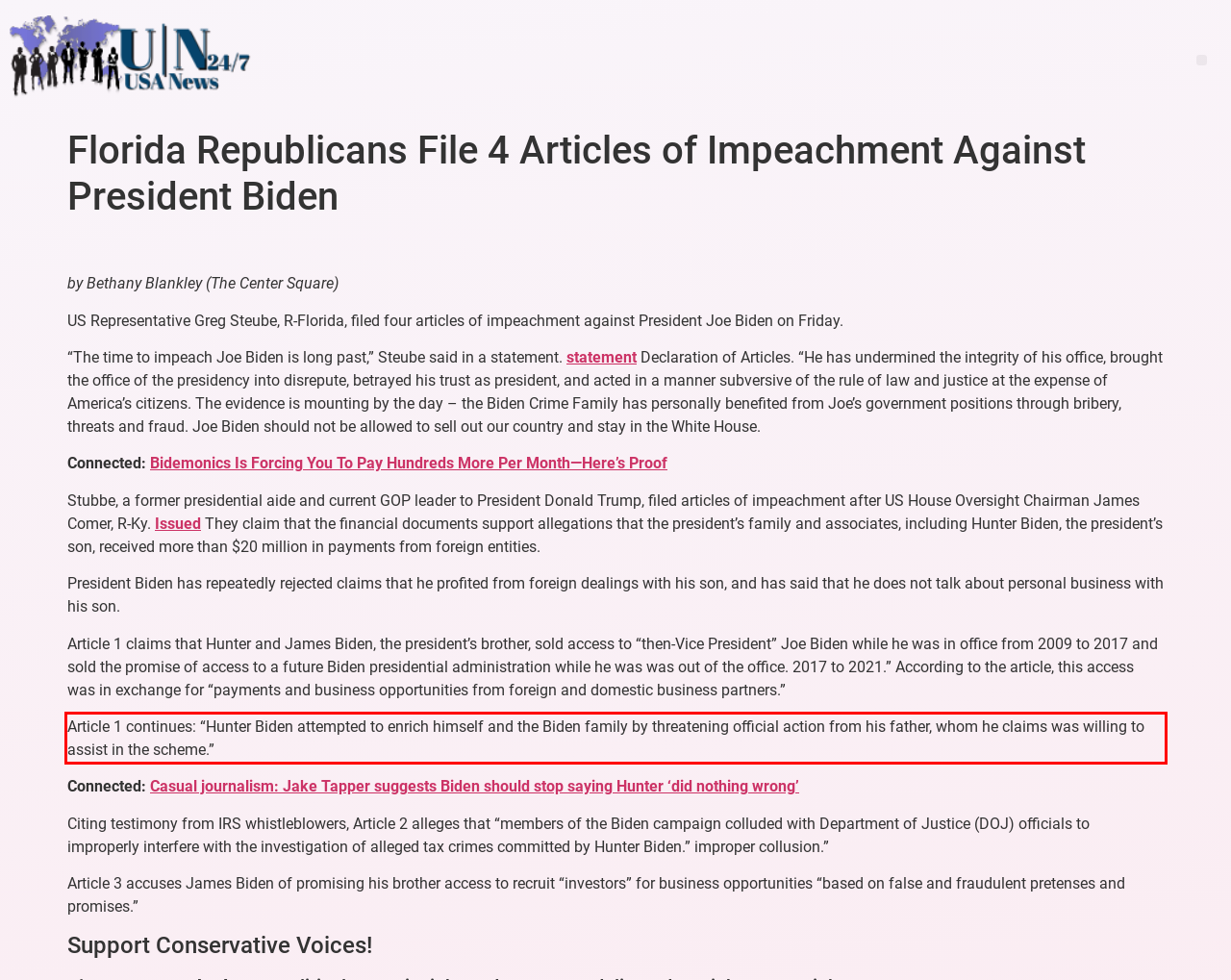You have a screenshot of a webpage, and there is a red bounding box around a UI element. Utilize OCR to extract the text within this red bounding box.

Article 1 continues: “Hunter Biden attempted to enrich himself and the Biden family by threatening official action from his father, whom he claims was willing to assist in the scheme.”